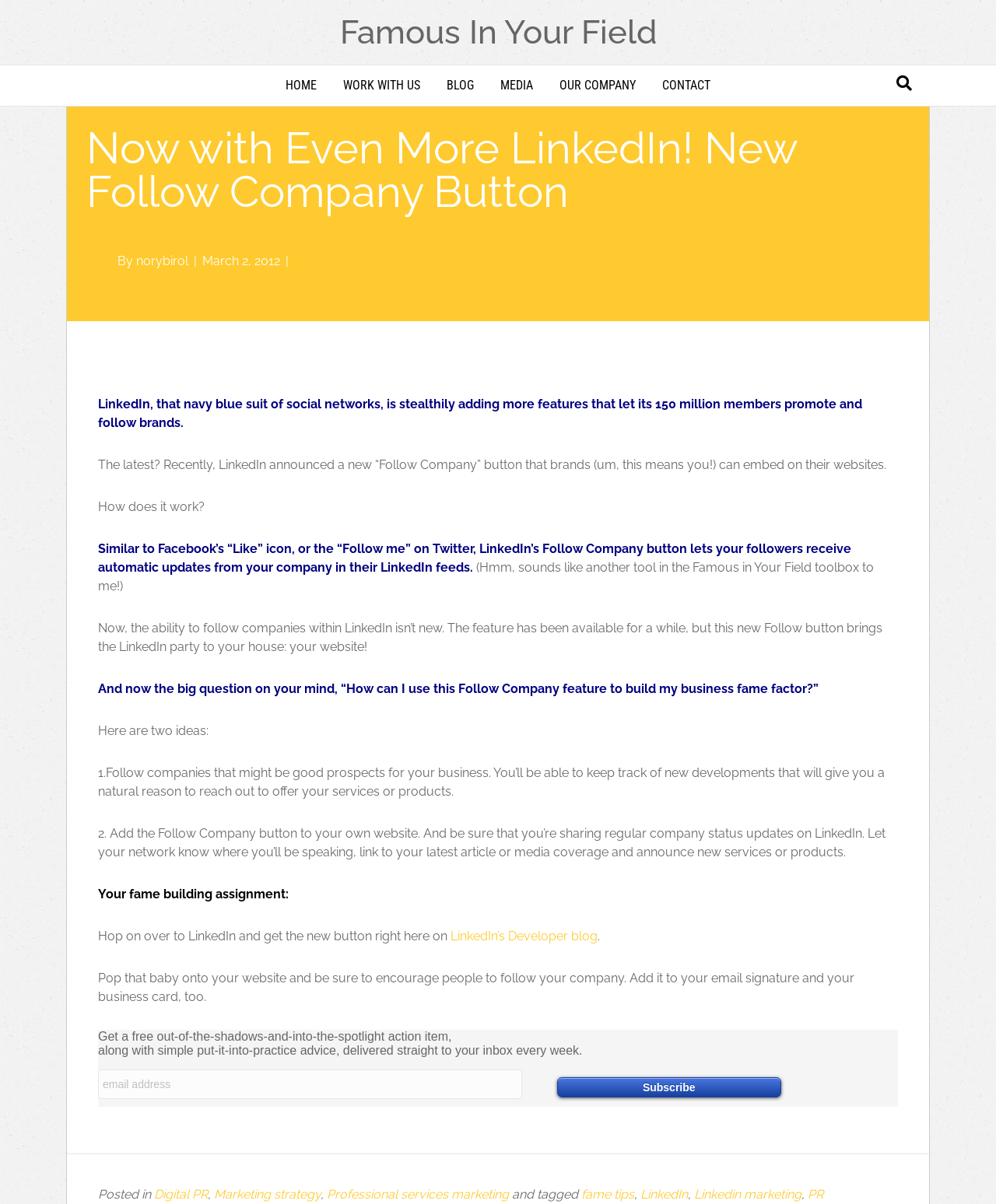What is the purpose of LinkedIn's Follow Company button?
Examine the screenshot and reply with a single word or phrase.

To receive automatic updates